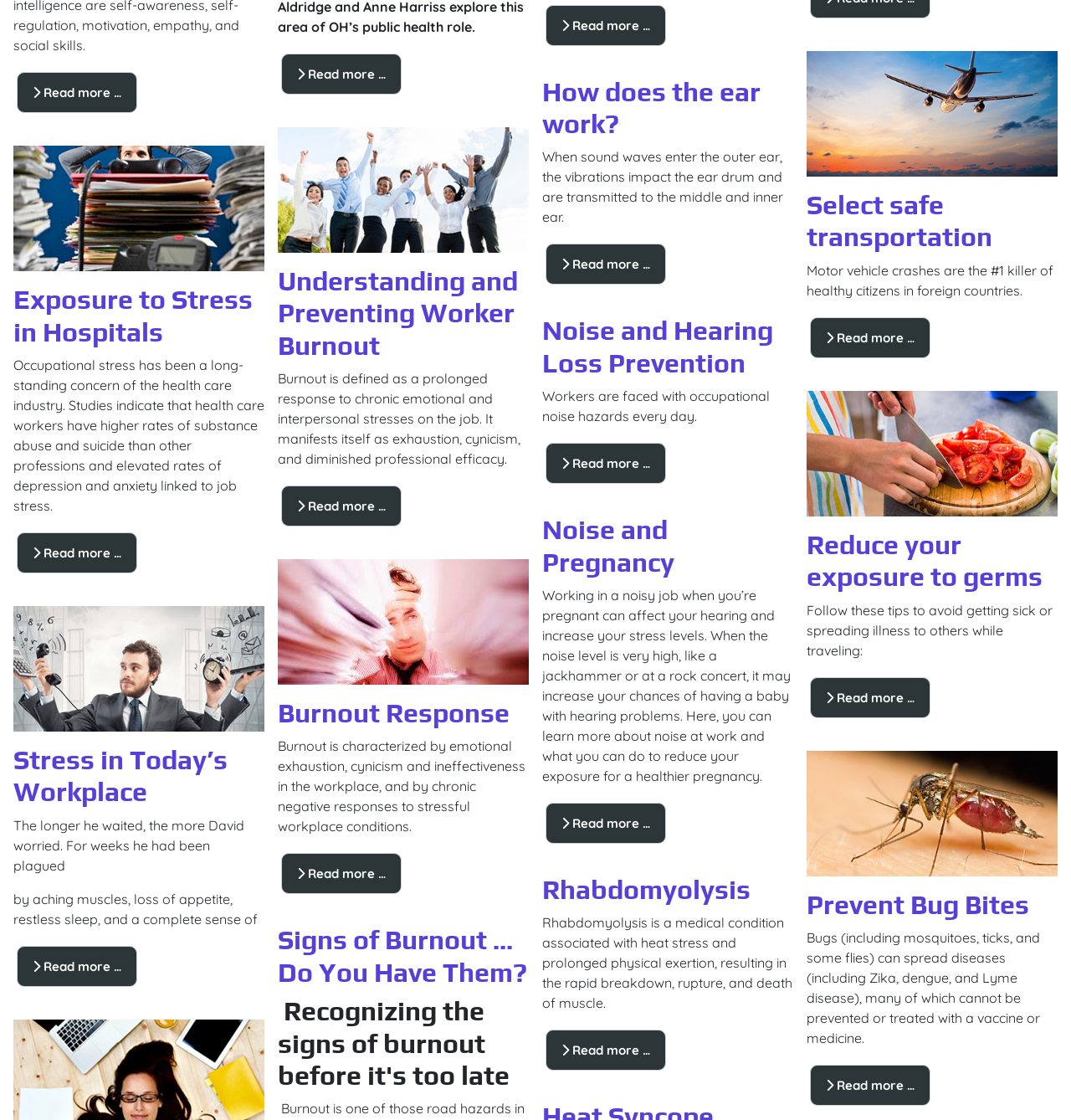What is the topic of the article 'Exposure to Stress in Hospitals'?
Use the information from the image to give a detailed answer to the question.

The article 'Exposure to Stress in Hospitals' is about occupational stress in the healthcare industry, specifically the effects of job stress on healthcare workers.